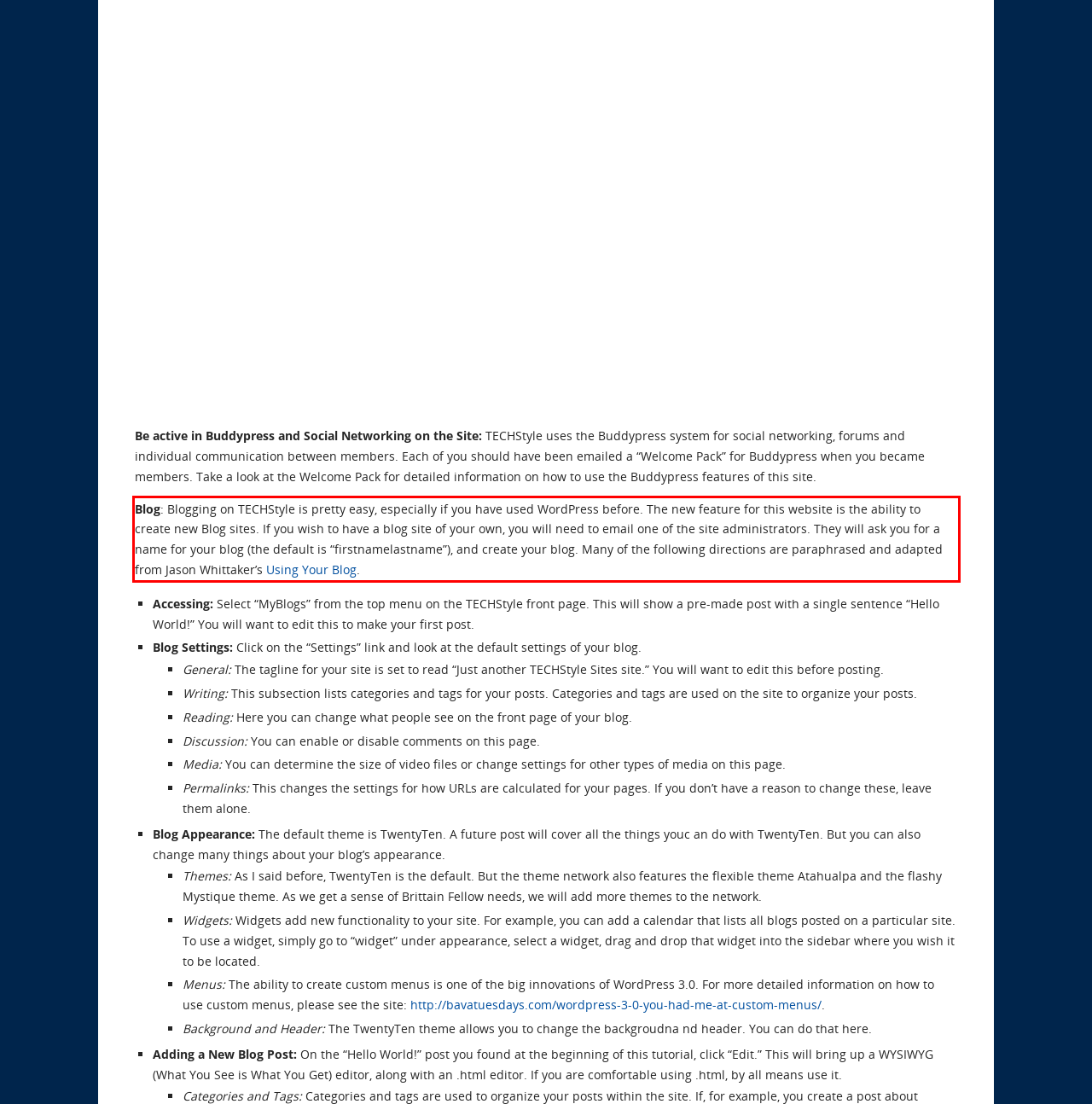Observe the screenshot of the webpage that includes a red rectangle bounding box. Conduct OCR on the content inside this red bounding box and generate the text.

Blog: Blogging on TECHStyle is pretty easy, especially if you have used WordPress before. The new feature for this website is the ability to create new Blog sites. If you wish to have a blog site of your own, you will need to email one of the site administrators. They will ask you for a name for your blog (the default is “firstnamelastname”), and create your blog. Many of the following directions are paraphrased and adapted from Jason Whittaker’s Using Your Blog.